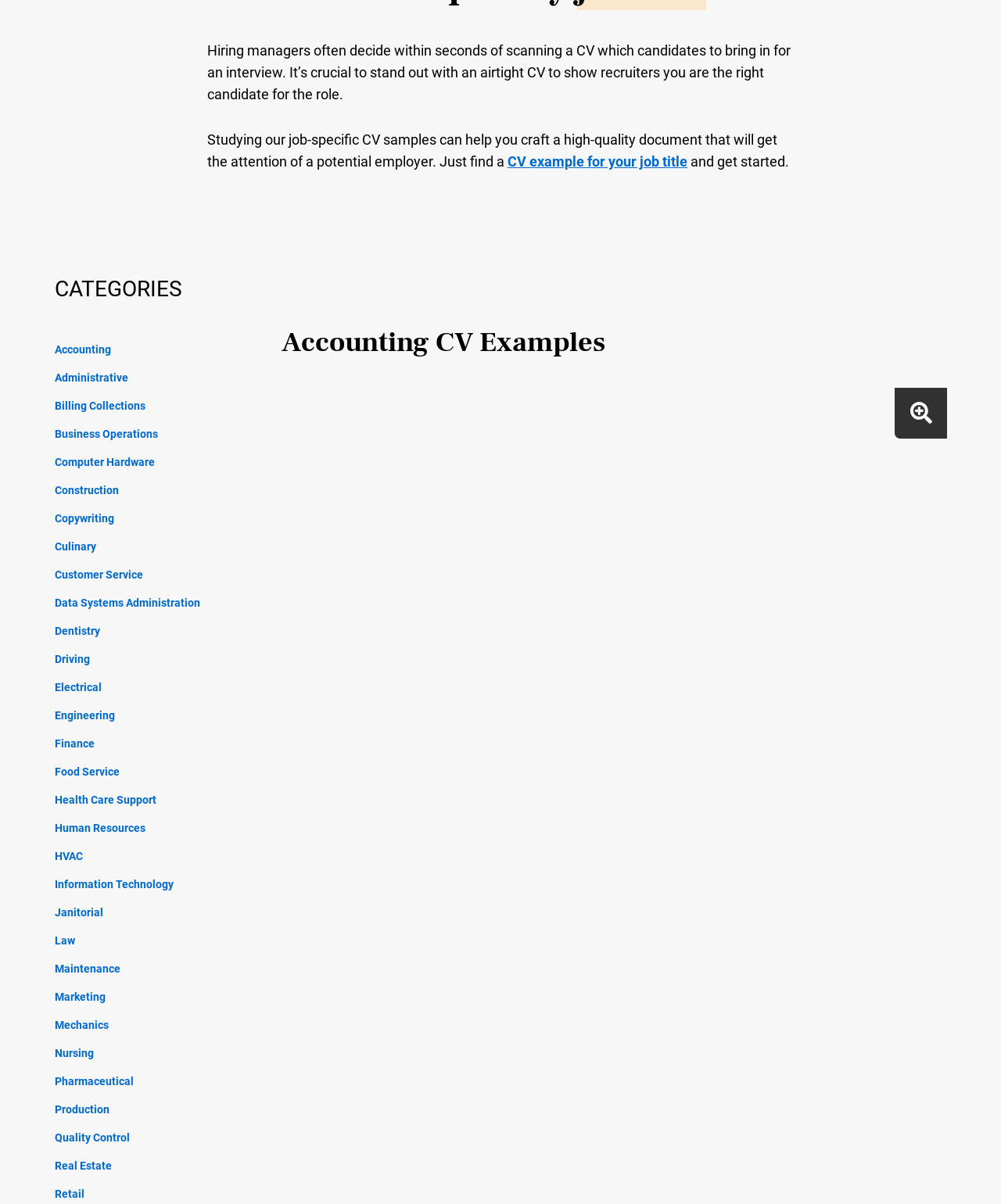What is the title of the section below the 'CATEGORIES' heading?
Refer to the image and answer the question using a single word or phrase.

Accounting CV Examples